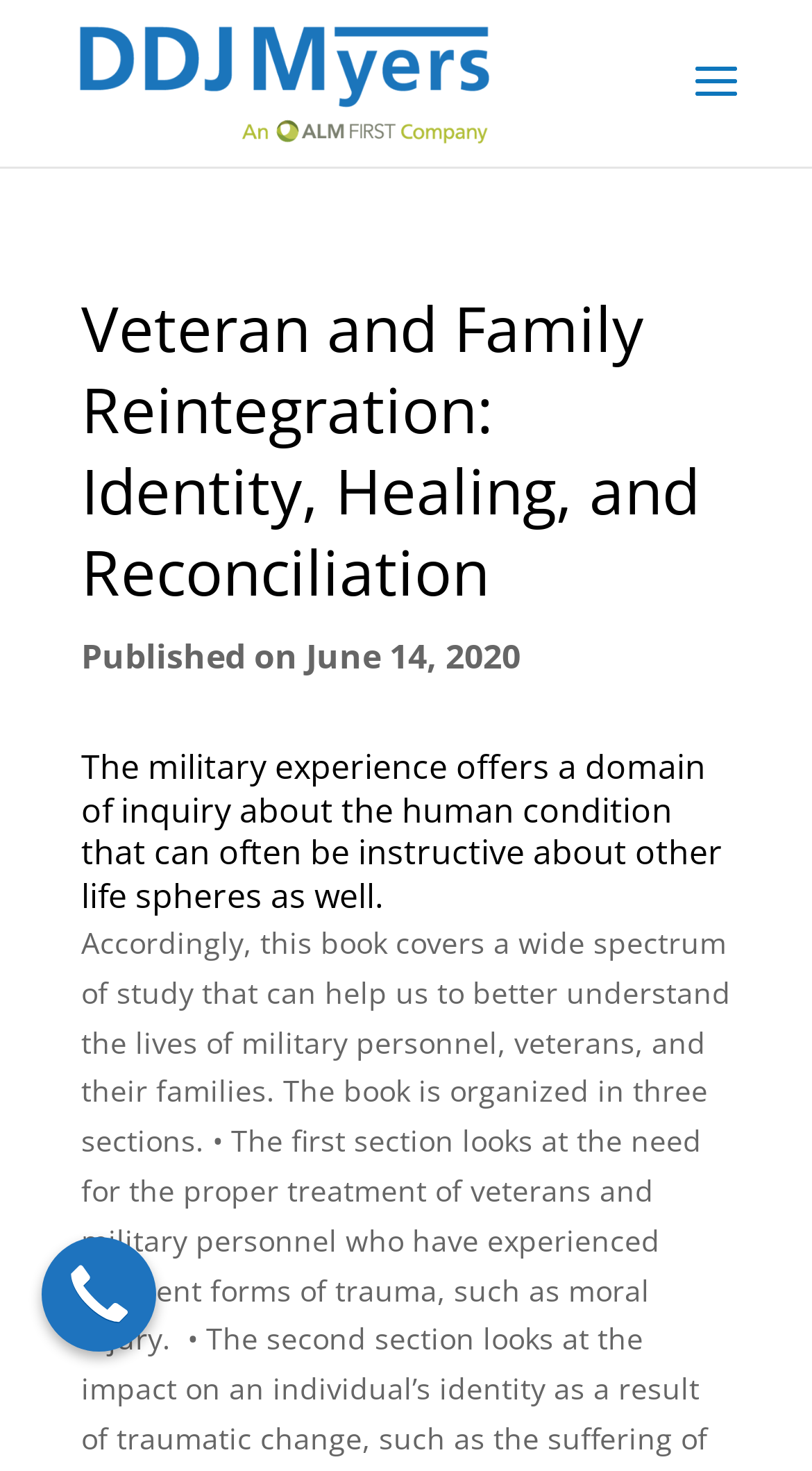Identify the bounding box for the UI element specified in this description: "Call Now Button". The coordinates must be four float numbers between 0 and 1, formatted as [left, top, right, bottom].

[0.051, 0.841, 0.192, 0.919]